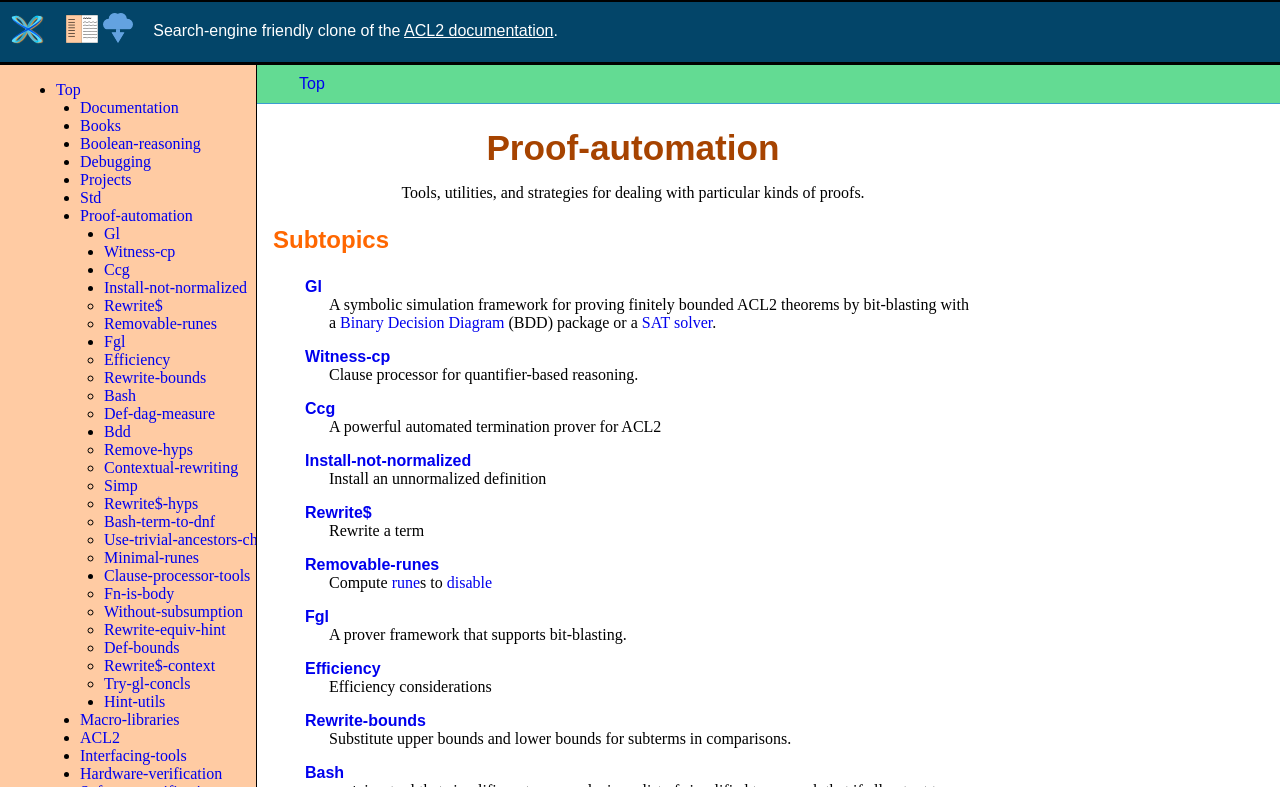Determine the bounding box coordinates of the area to click in order to meet this instruction: "Click on the 'Rewrite$' link".

[0.081, 0.377, 0.127, 0.399]